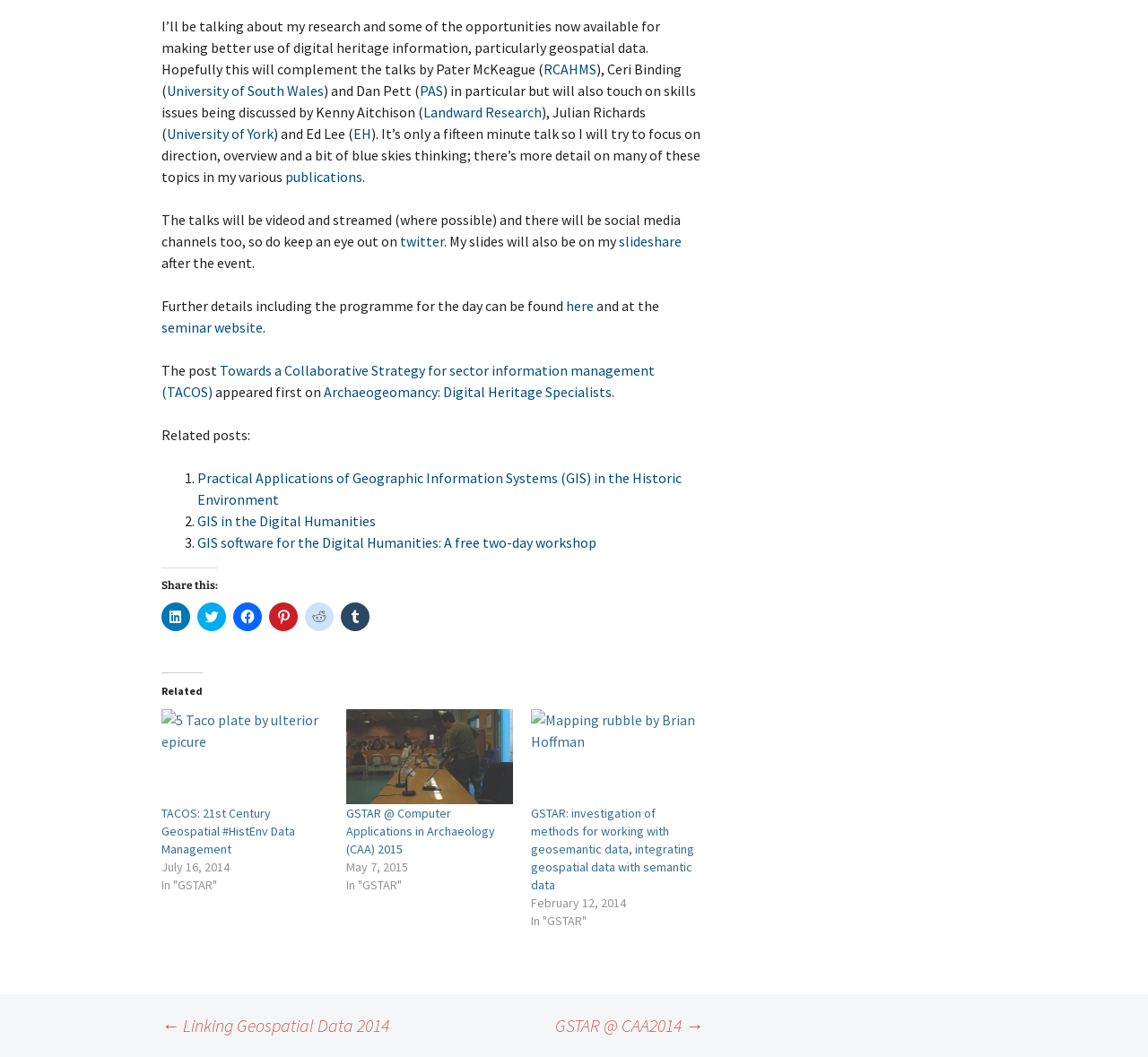What is the title of the post?
Refer to the image and provide a detailed answer to the question.

The title of the post is mentioned in the text as 'The post Towards a Collaborative Strategy for sector information management (TACOS) appeared first on Archaeogeomancy: Digital Heritage Specialists'.